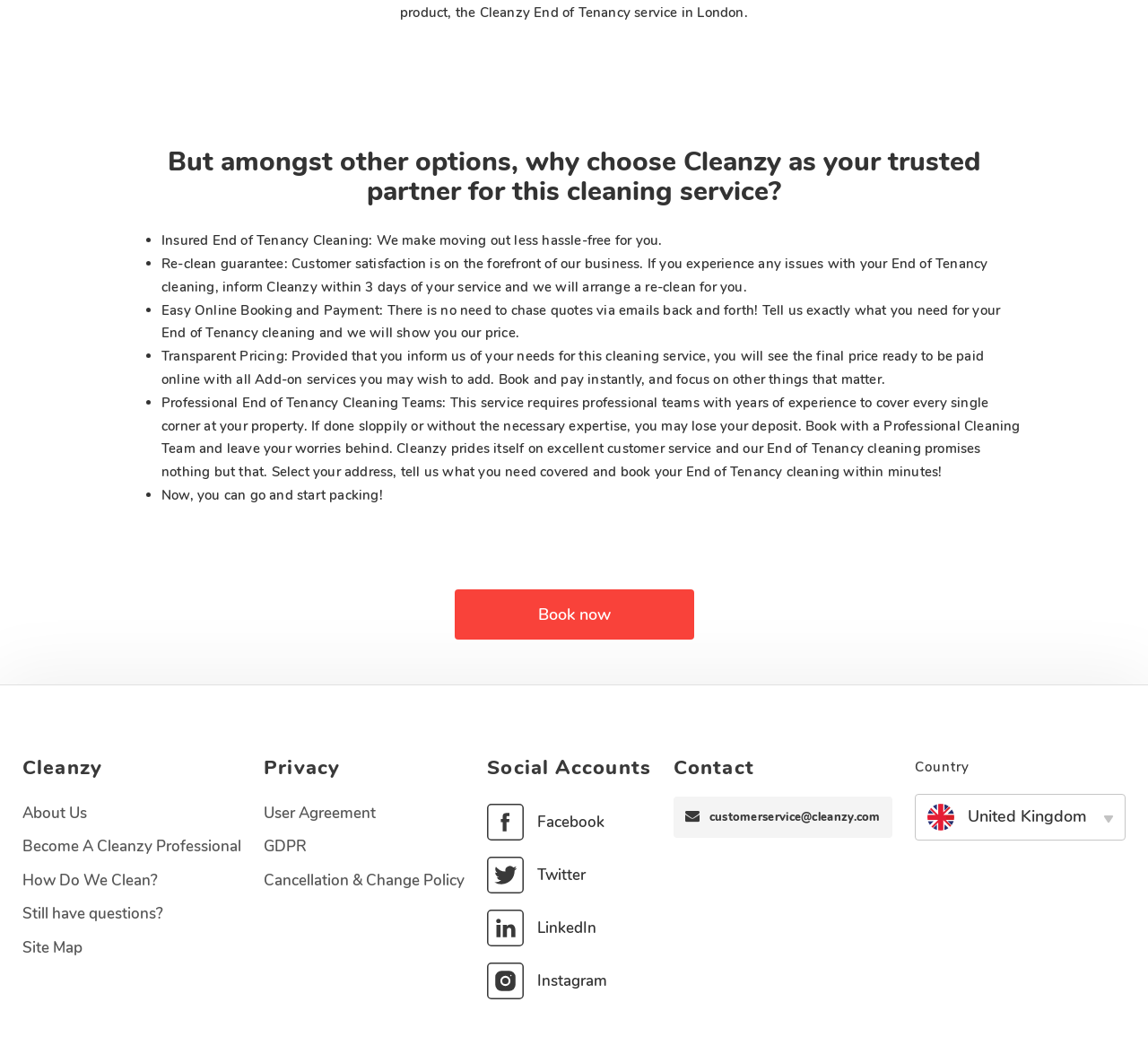Identify the bounding box of the HTML element described here: "Instagram". Provide the coordinates as four float numbers between 0 and 1: [left, top, right, bottom].

[0.425, 0.905, 0.567, 0.94]